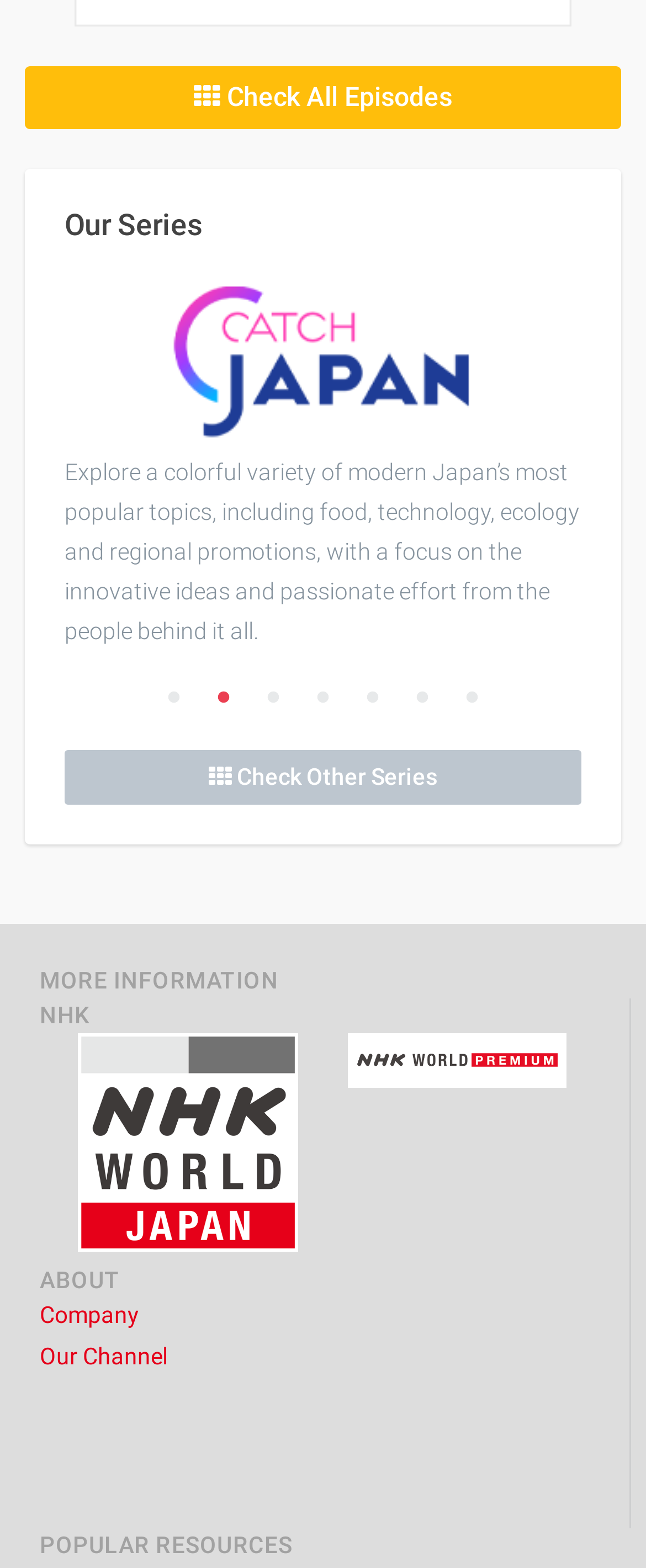Find the bounding box coordinates of the element's region that should be clicked in order to follow the given instruction: "Click the third button". The coordinates should consist of four float numbers between 0 and 1, i.e., [left, top, right, bottom].

[0.397, 0.435, 0.449, 0.456]